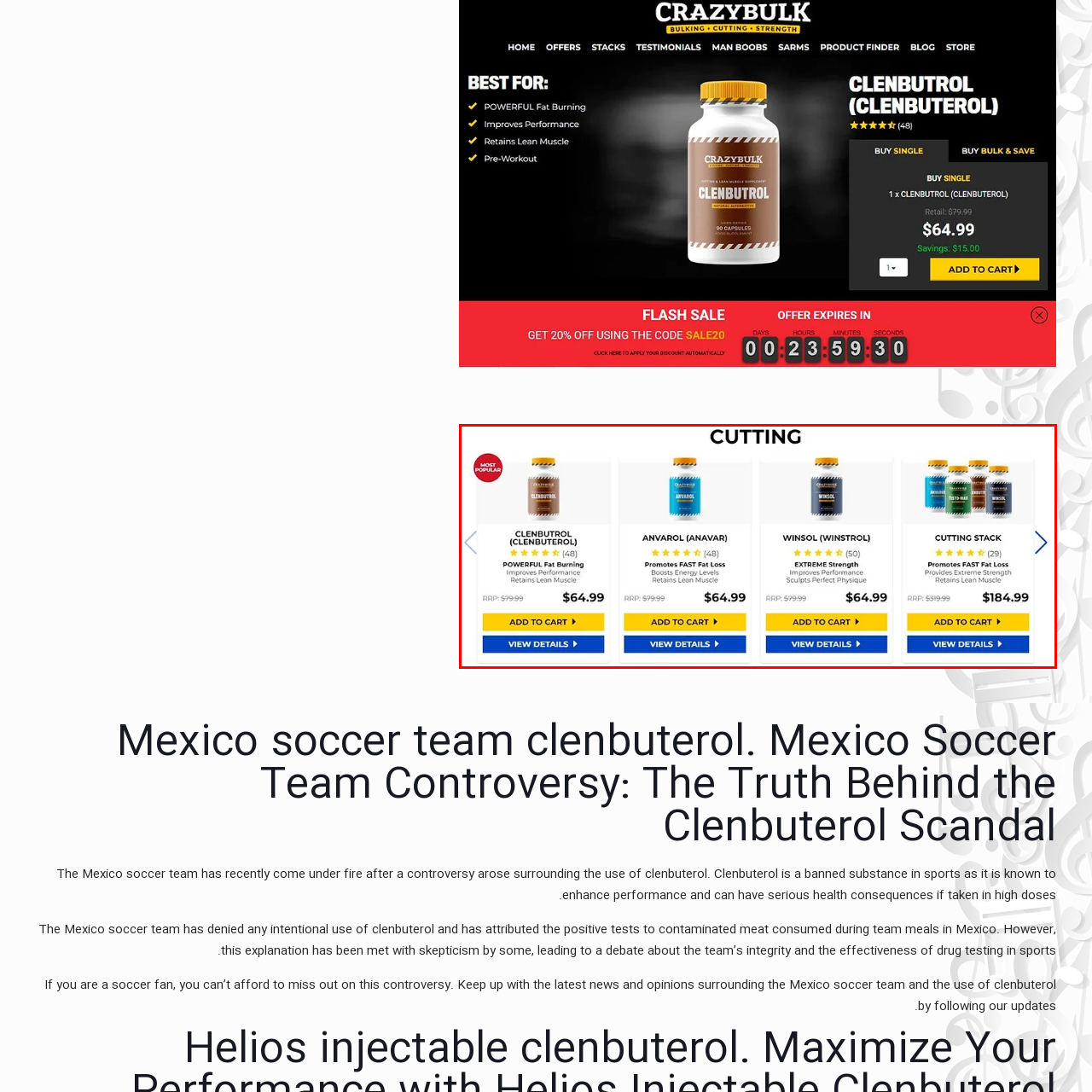Look closely at the image highlighted by the red bounding box and supply a detailed explanation in response to the following question: What information is provided for each product?

According to the caption, each product includes a rating, price, and options to add to the cart or view detailed information, indicating a user-friendly layout designed to assist customers in selecting the right supplement for their goals.